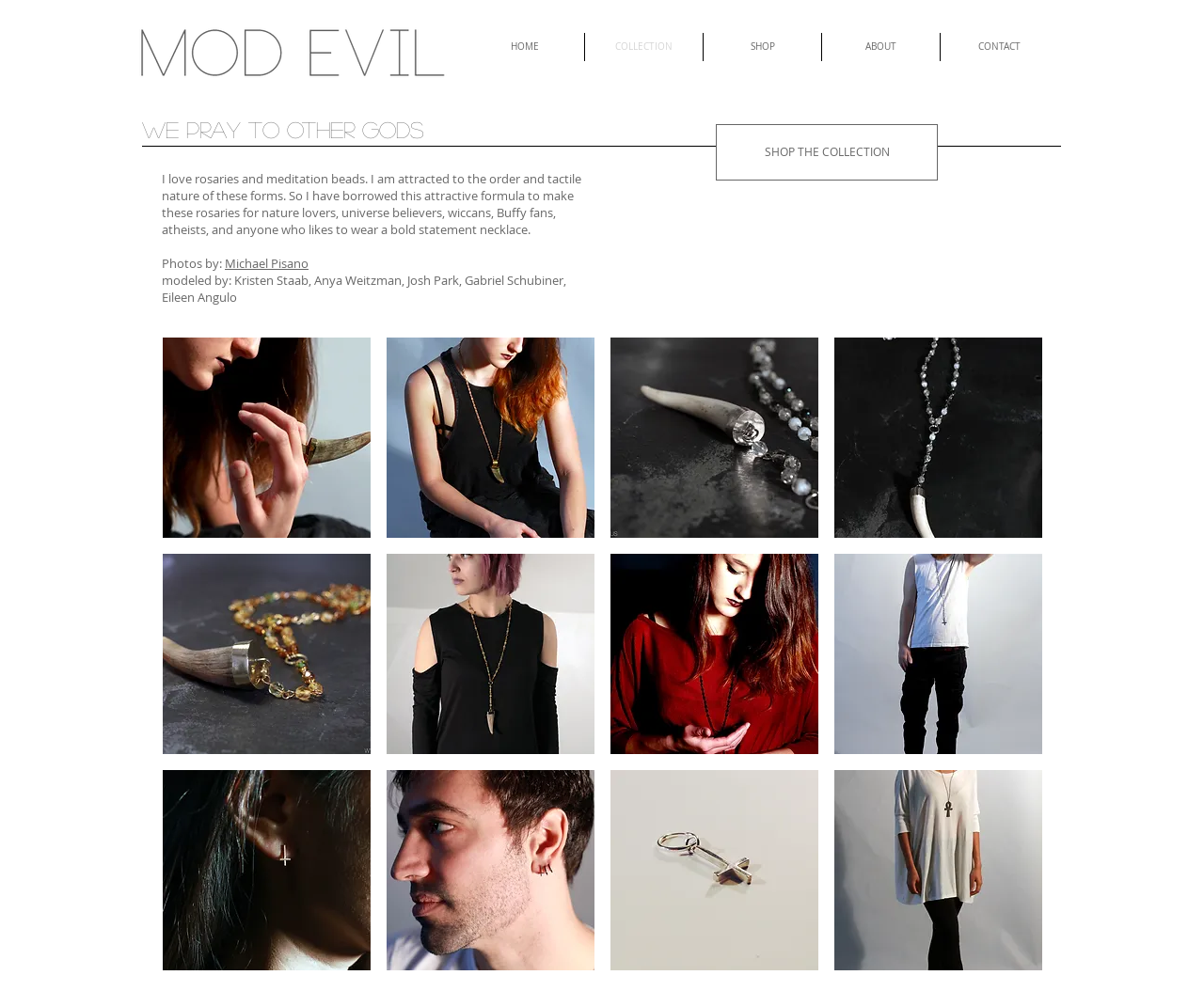Pinpoint the bounding box coordinates for the area that should be clicked to perform the following instruction: "Click on the HOME link".

[0.387, 0.033, 0.485, 0.062]